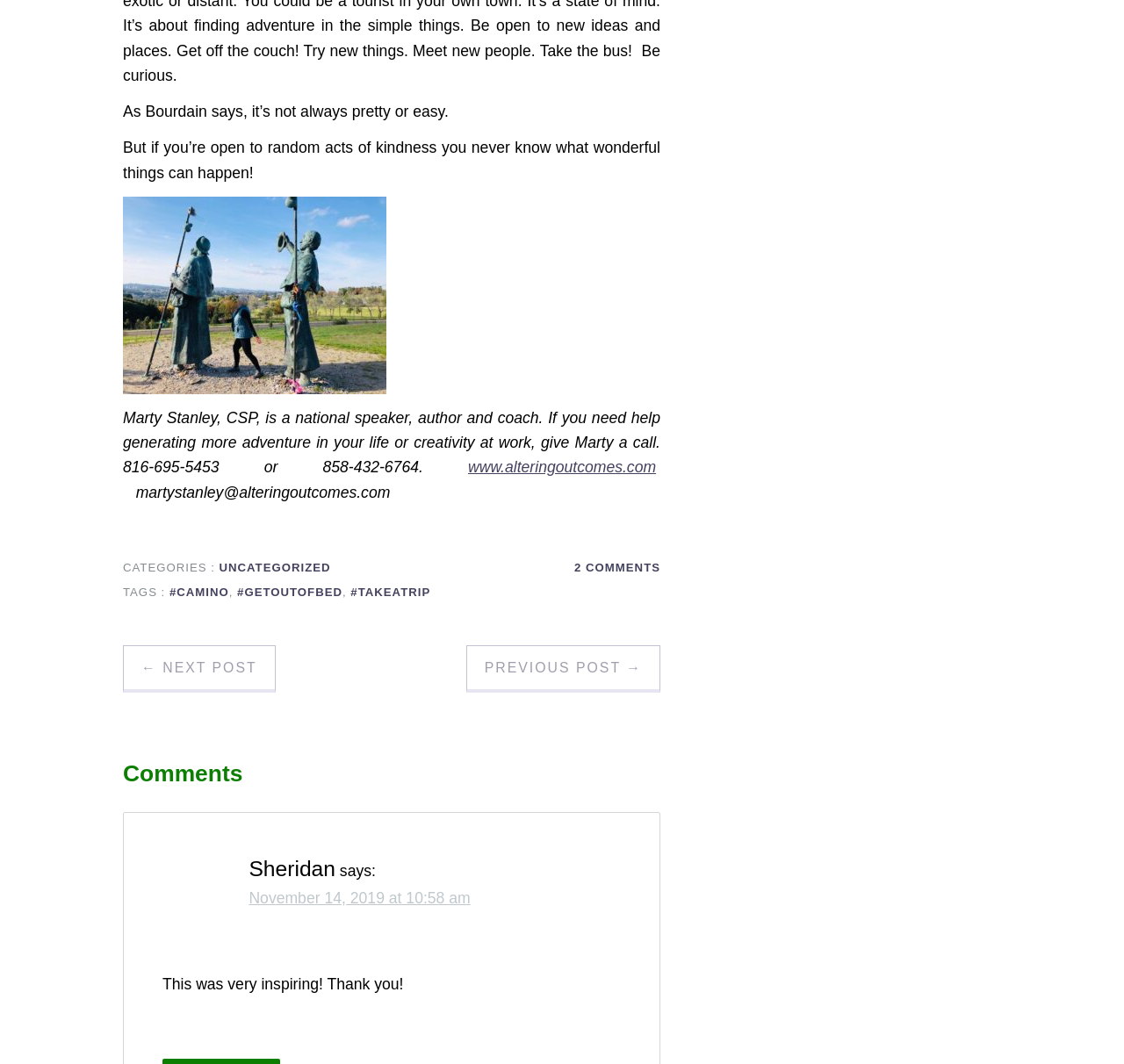Can you find the bounding box coordinates for the element that needs to be clicked to execute this instruction: "read the post tagged with CAMINO"? The coordinates should be given as four float numbers between 0 and 1, i.e., [left, top, right, bottom].

[0.151, 0.55, 0.204, 0.563]